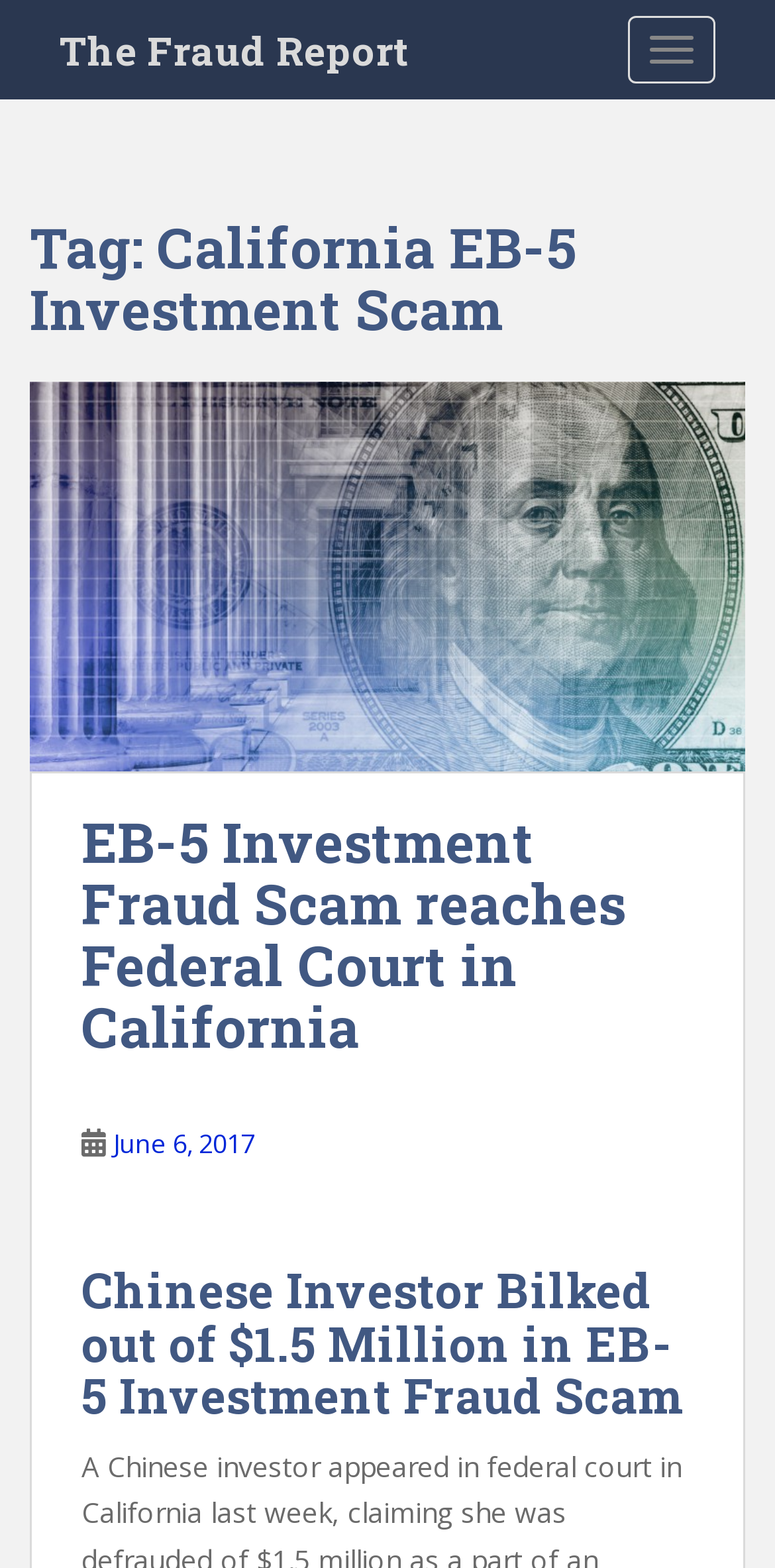Please answer the following question using a single word or phrase: 
What is the topic of the second article?

Chinese Investor Bilked out of $1.5 Million in EB-5 Investment Fraud Scam